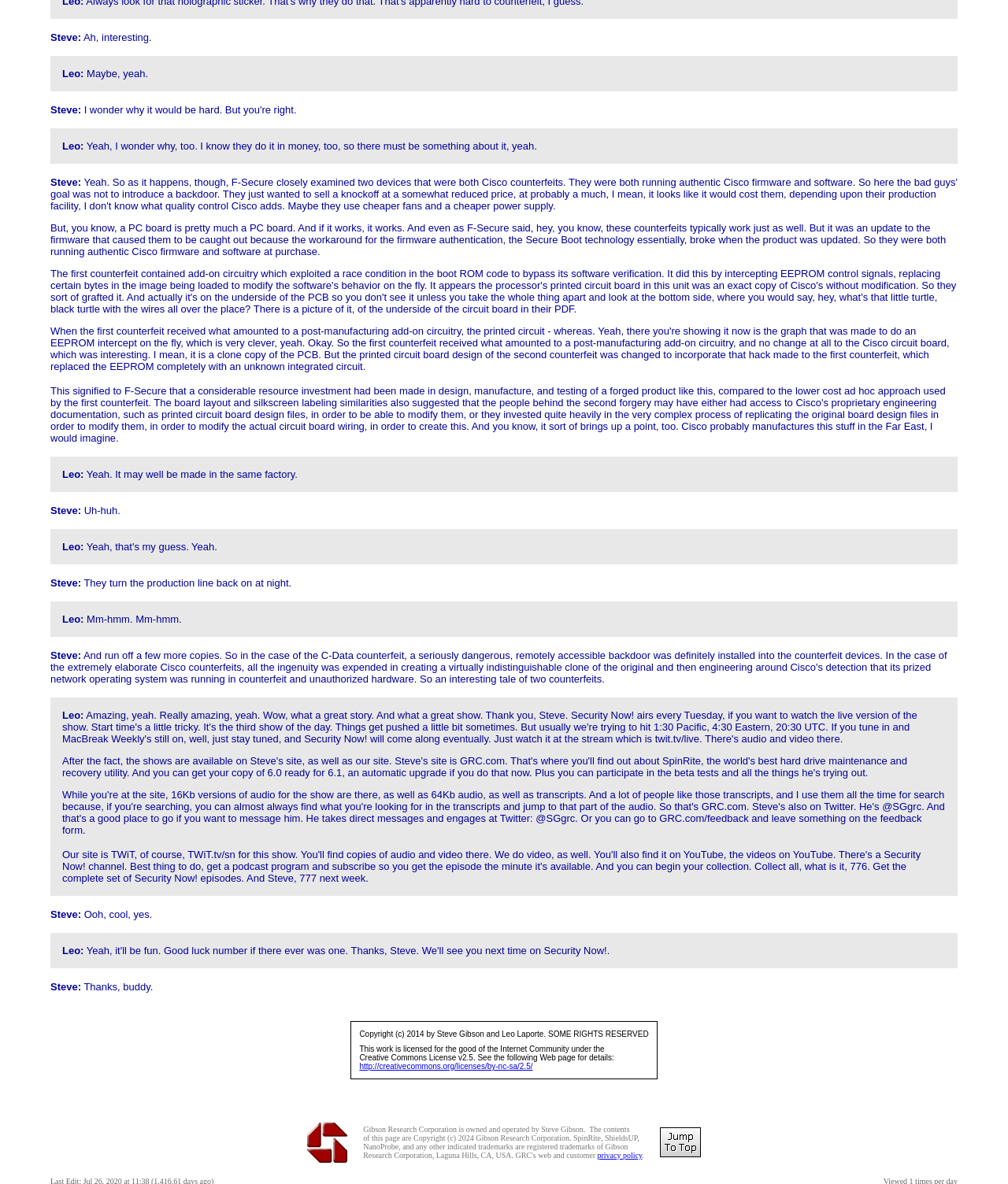Identify the bounding box for the UI element described as: "privacy policy". The coordinates should be four float numbers between 0 and 1, i.e., [left, top, right, bottom].

[0.593, 0.972, 0.637, 0.979]